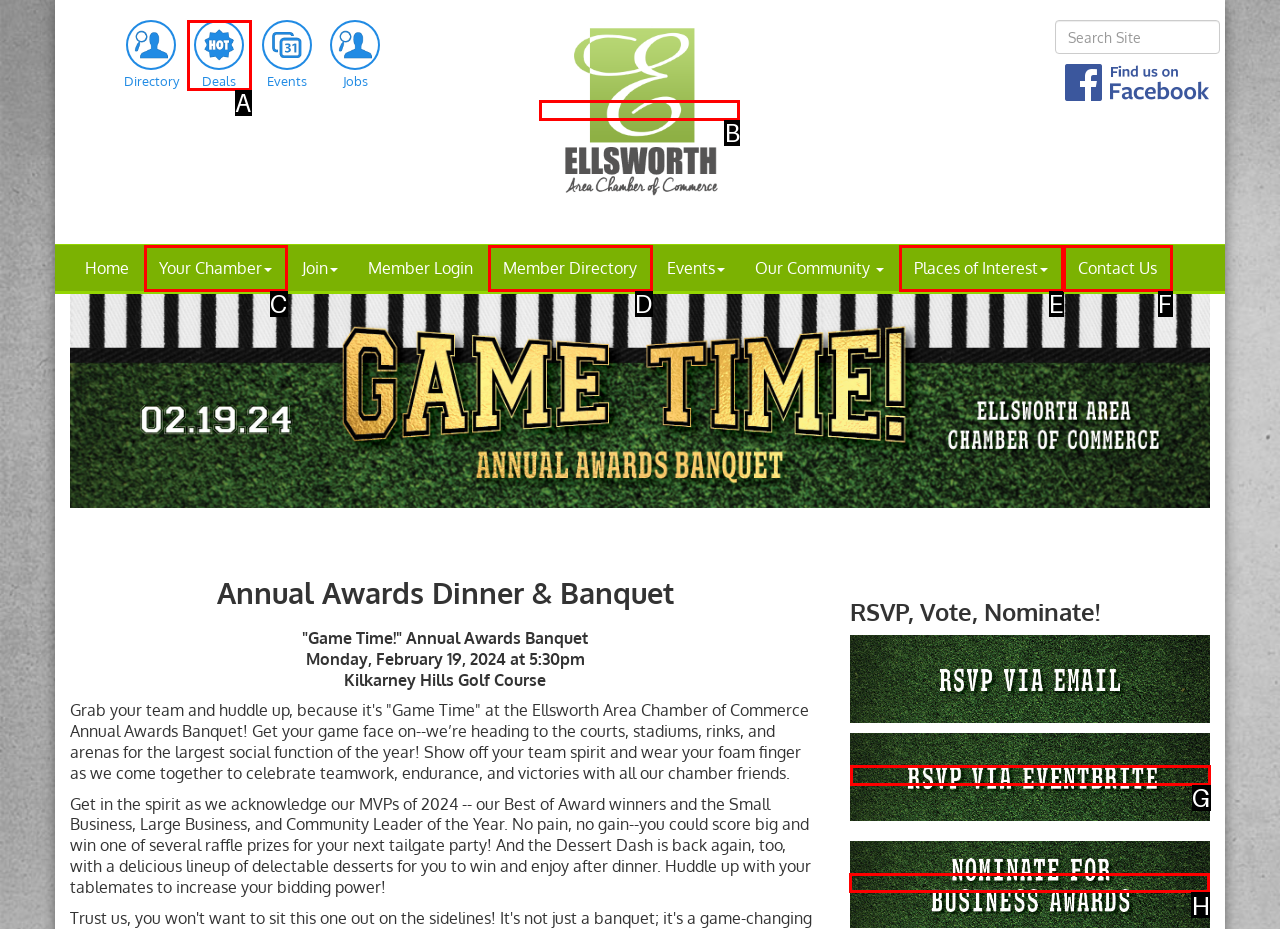Specify which HTML element I should click to complete this instruction: Nominate for Annual Awards Answer with the letter of the relevant option.

H